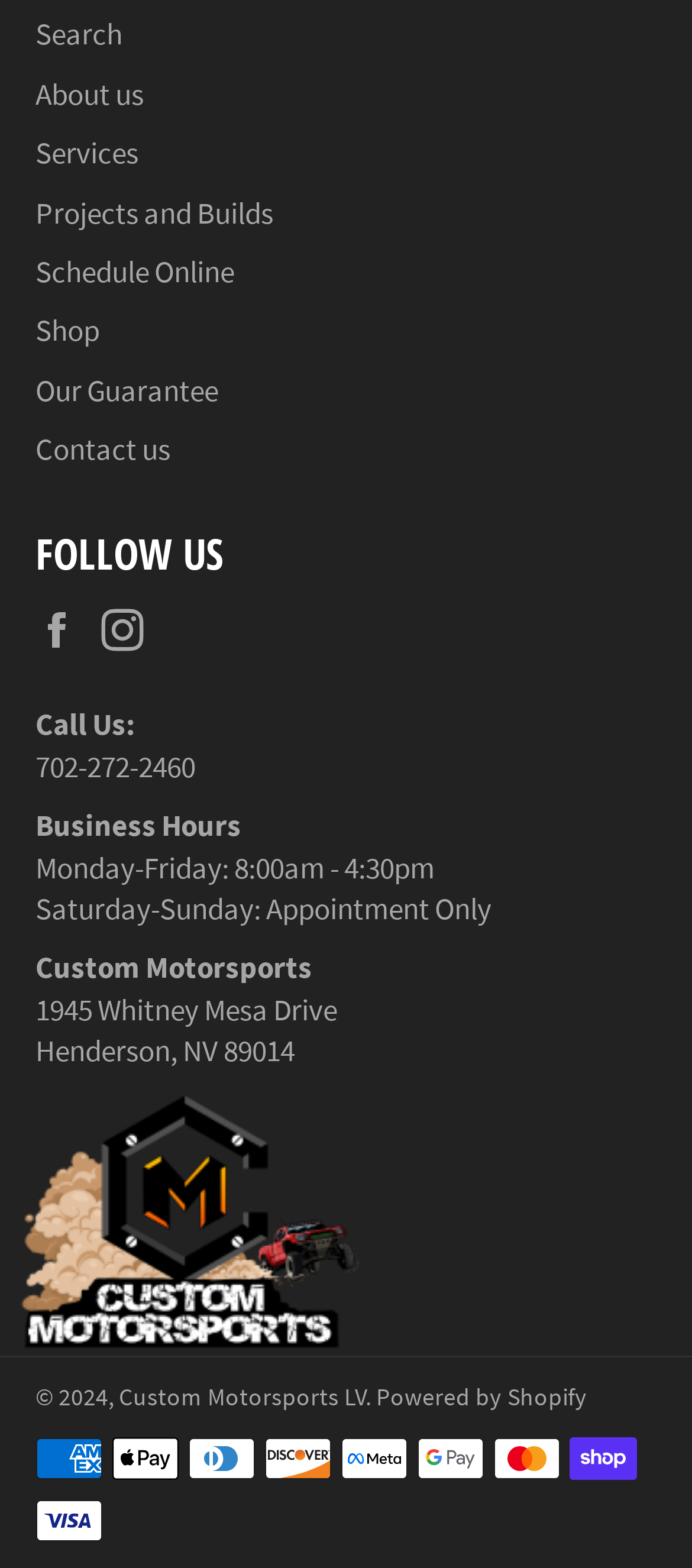What is the business phone number?
Please elaborate on the answer to the question with detailed information.

The business phone number can be found in the footer section of the webpage, where it is listed as 'Call Us:' followed by the phone number '702-272-2460'.